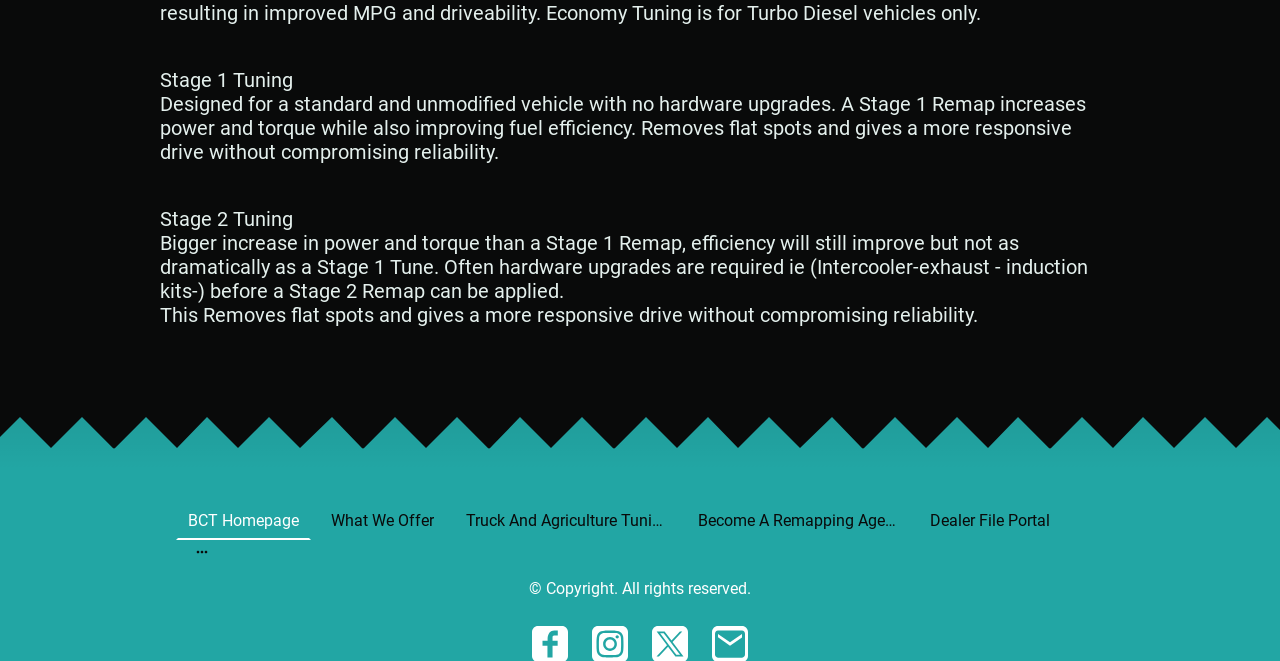What is the position of the 'BCT Homepage' link?
Carefully examine the image and provide a detailed answer to the question.

Based on the bounding box coordinates, the 'BCT Homepage' link has a y1 value of 0.76, which is relatively high, indicating that it is located at the top of the page. Its x1 value of 0.139 is relatively low, indicating that it is located on the left side of the page.